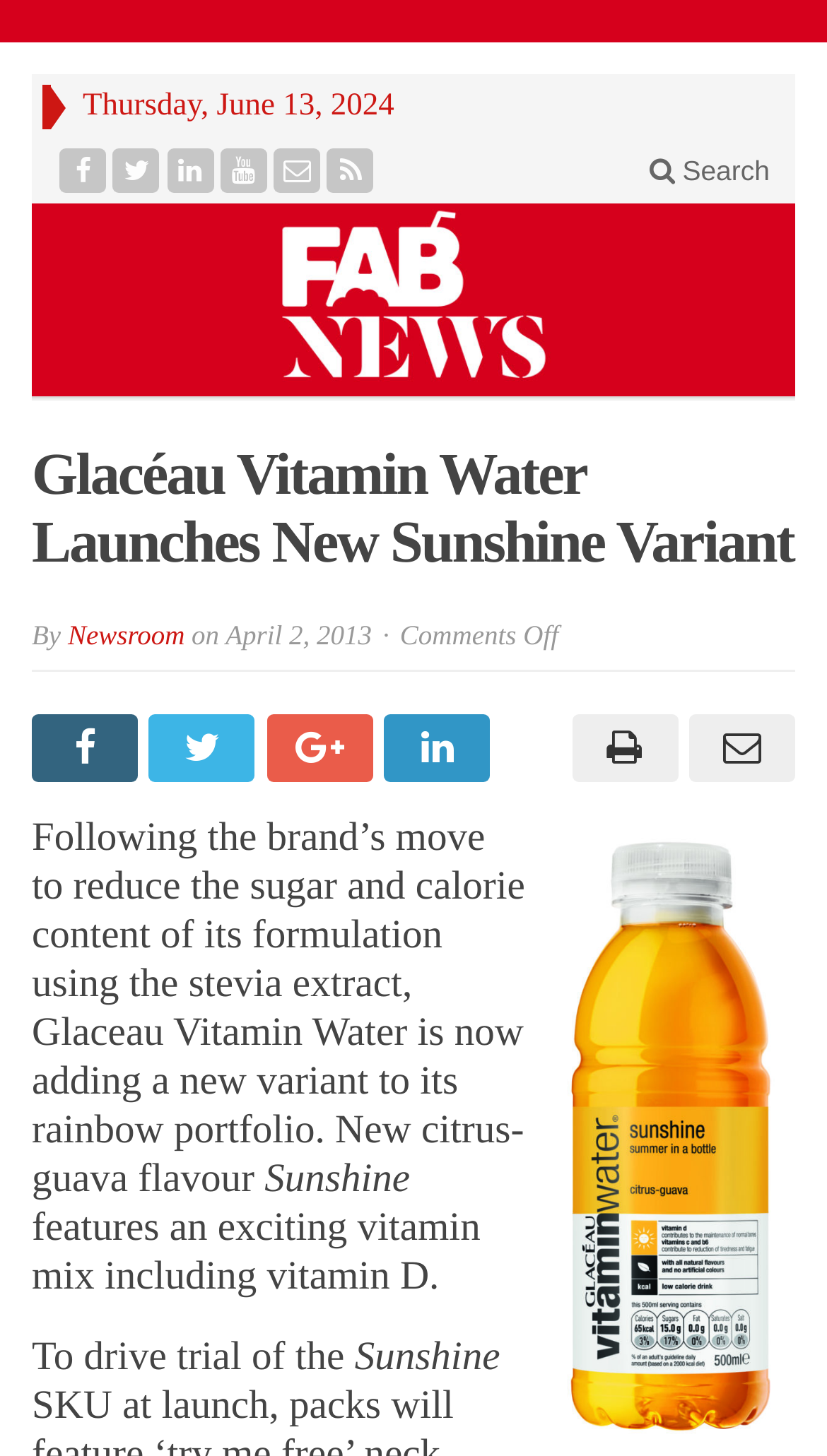Calculate the bounding box coordinates of the UI element given the description: "alt="FAB News" title="FAB News"".

[0.038, 0.14, 0.962, 0.273]